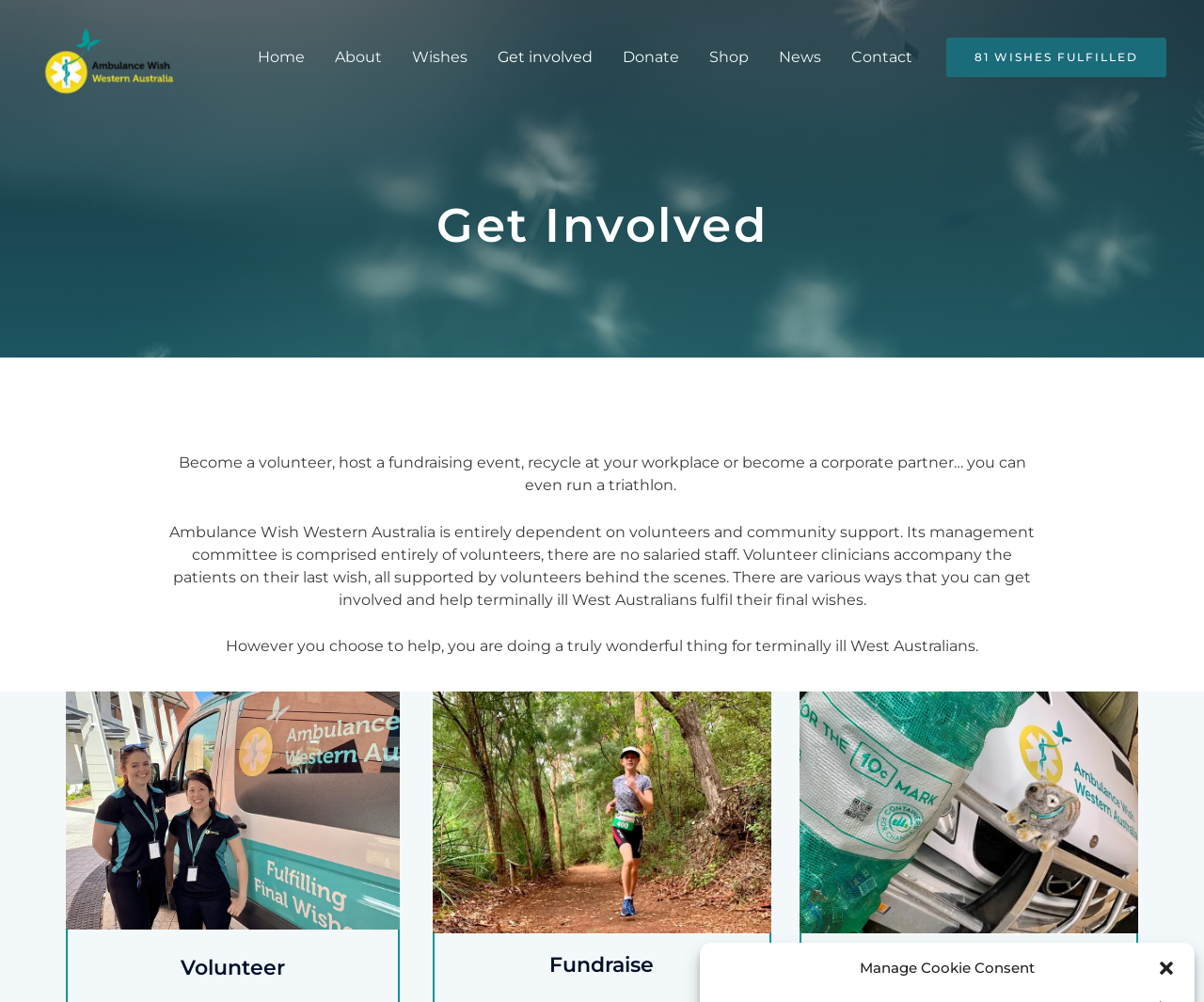Respond to the question with just a single word or phrase: 
What is the purpose of the organization?

Fulfil final wishes of terminally ill West Australians